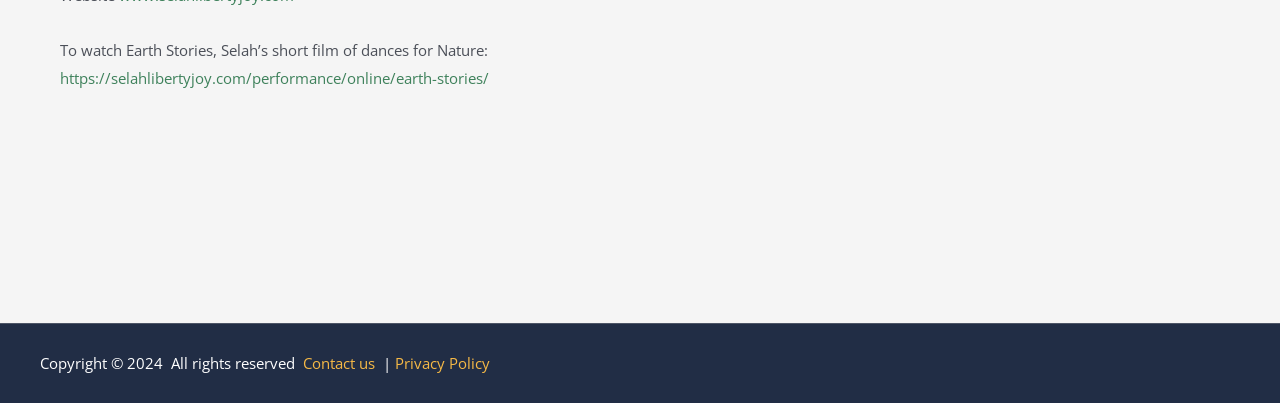Given the element description, predict the bounding box coordinates in the format (top-left x, top-left y, bottom-right x, bottom-right y), using floating point numbers between 0 and 1: Privacy Policy

[0.309, 0.875, 0.383, 0.925]